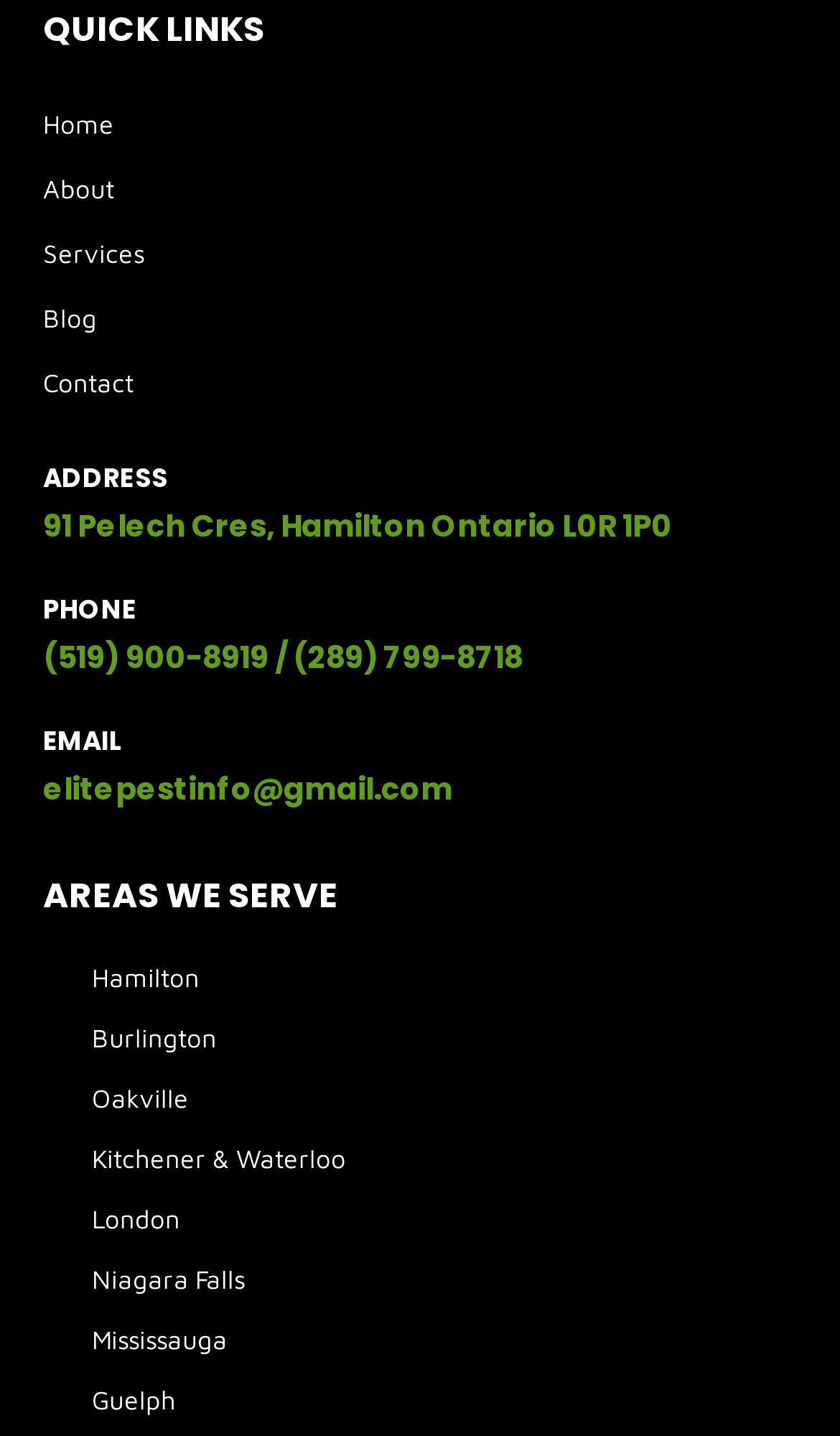Identify the bounding box coordinates of the part that should be clicked to carry out this instruction: "view contact information".

[0.051, 0.244, 0.949, 0.289]